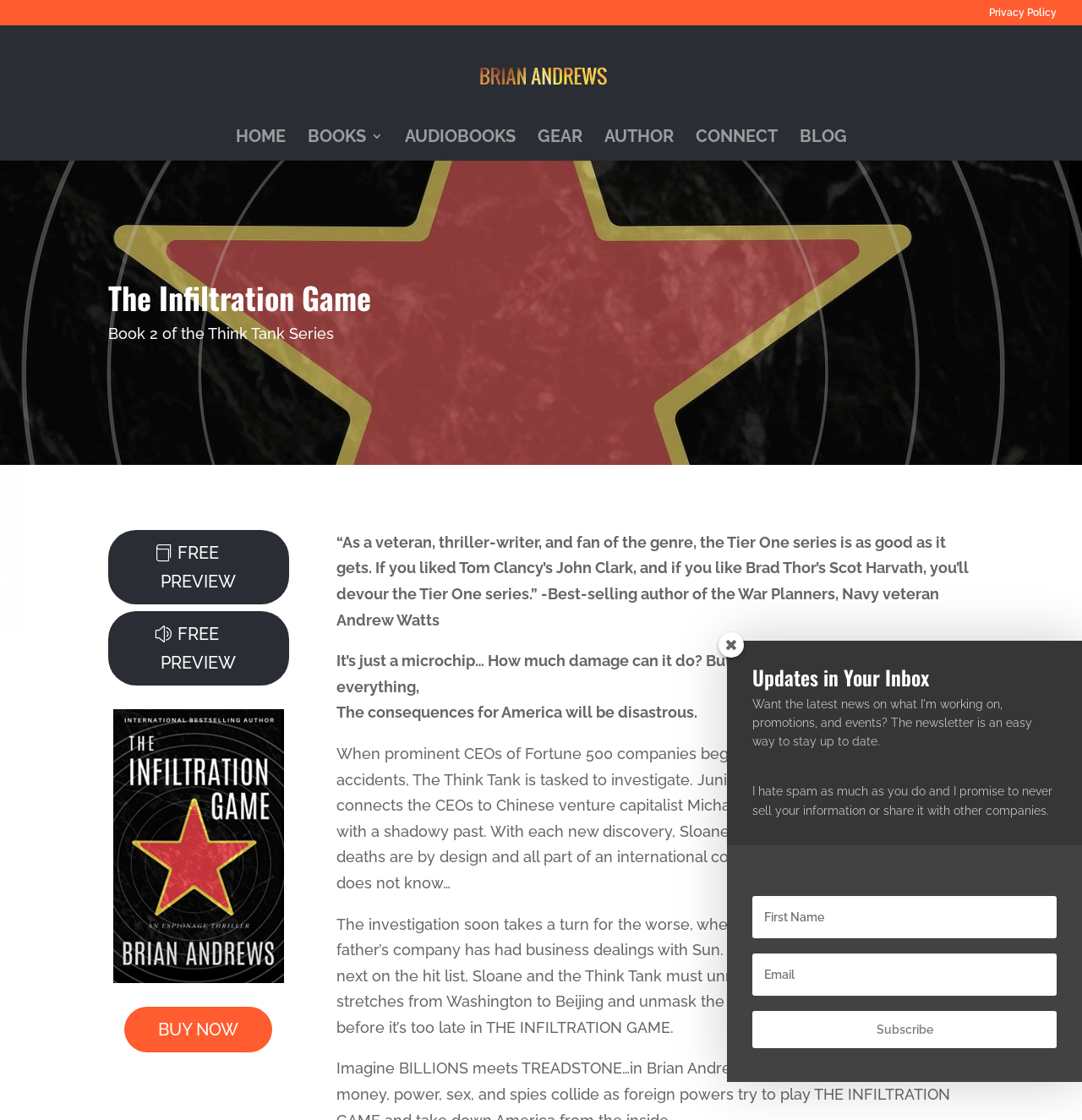Could you highlight the region that needs to be clicked to execute the instruction: "Enter your email address in the 'Email' field"?

[0.695, 0.851, 0.977, 0.889]